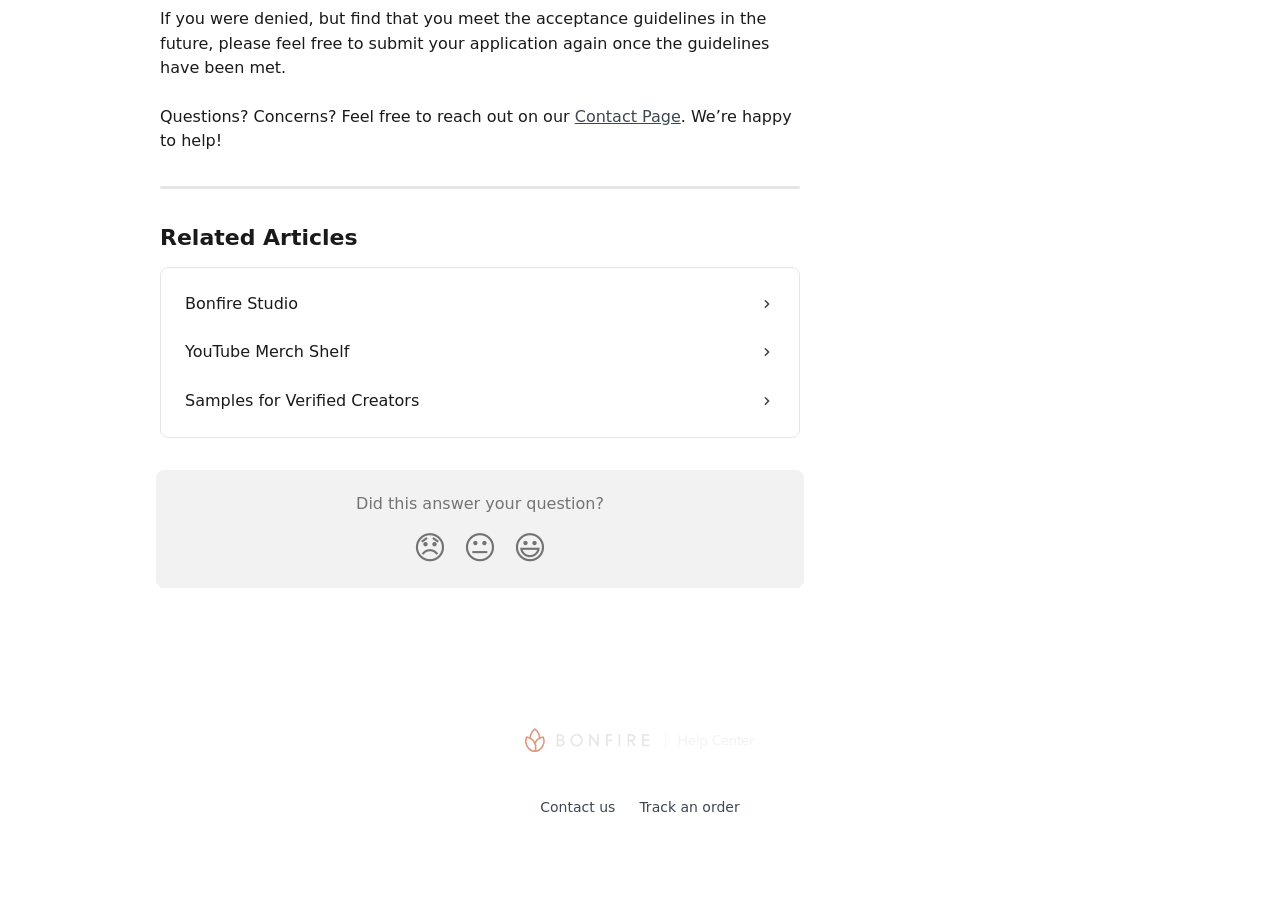Determine the bounding box coordinates for the clickable element required to fulfill the instruction: "Reach out on the contact page". Provide the coordinates as four float numbers between 0 and 1, i.e., [left, top, right, bottom].

[0.449, 0.119, 0.532, 0.14]